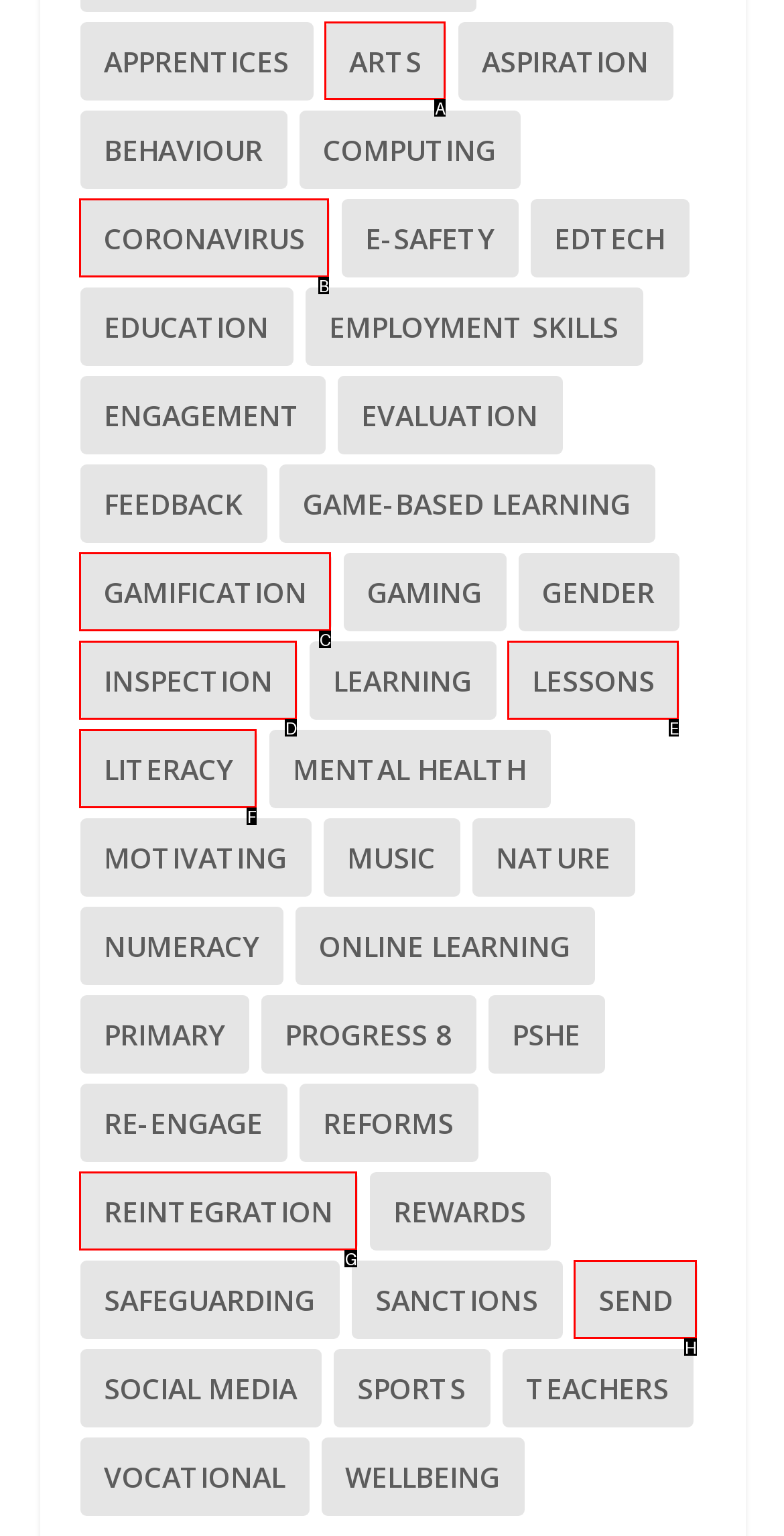Identify the correct option to click in order to complete this task: View Arts
Answer with the letter of the chosen option directly.

A